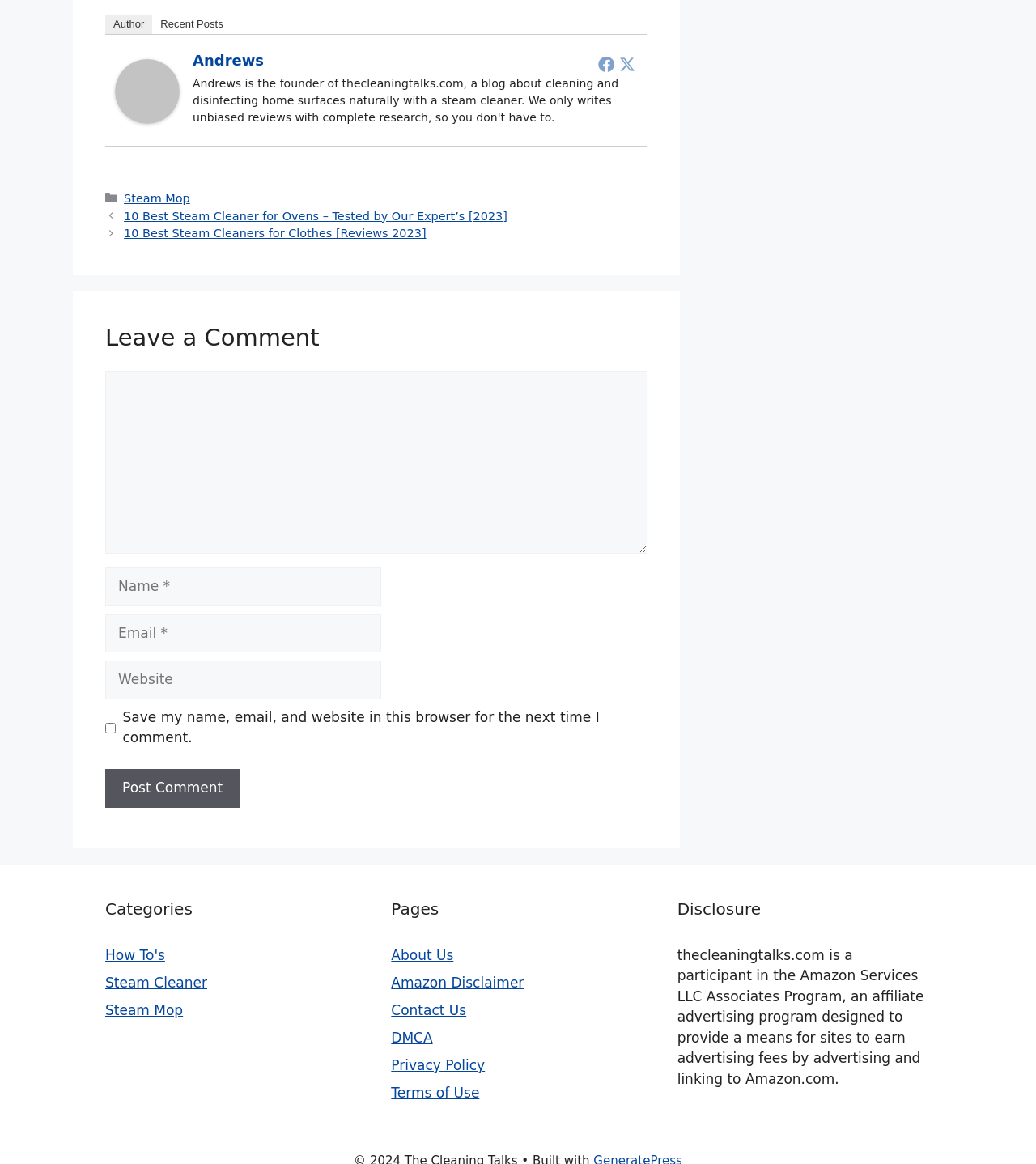Select the bounding box coordinates of the element I need to click to carry out the following instruction: "Click on the 'Andrews' link".

[0.111, 0.095, 0.173, 0.109]